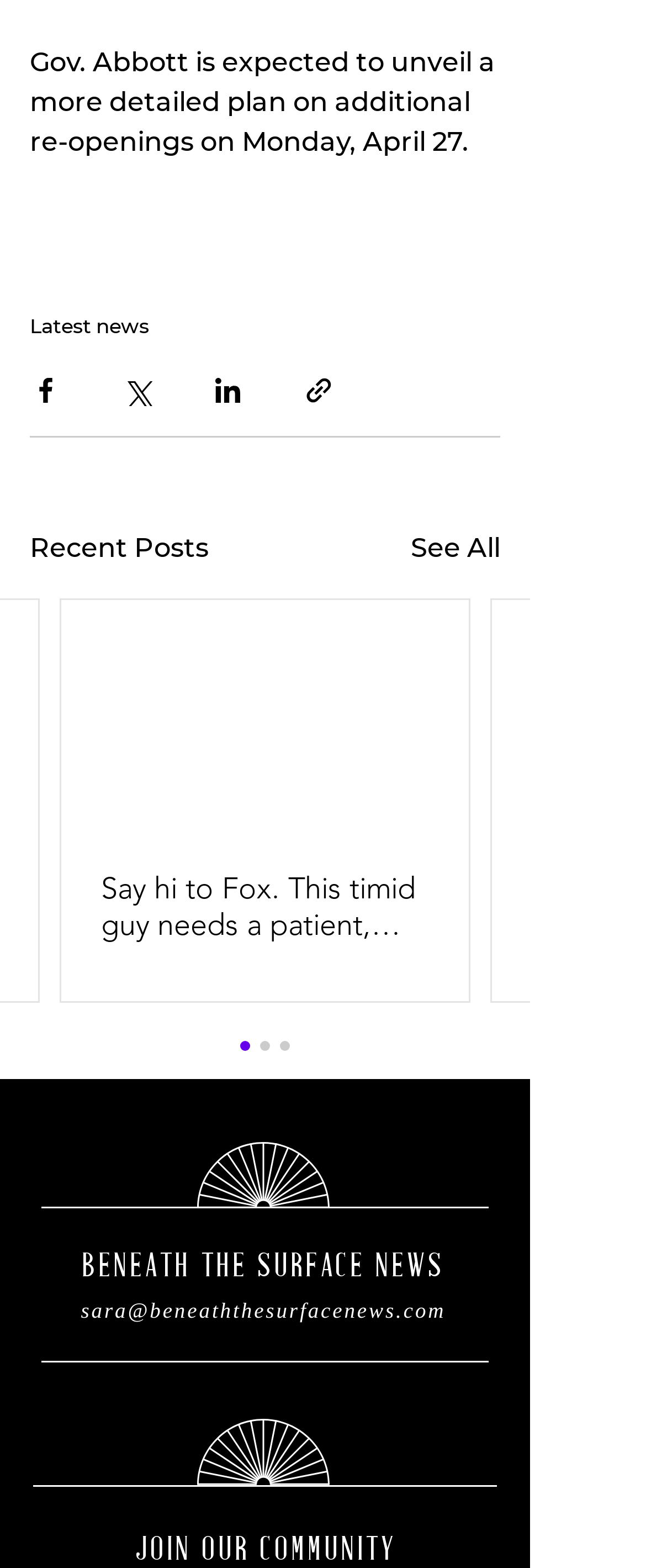Determine the bounding box coordinates of the clickable element to achieve the following action: 'Contact via email'. Provide the coordinates as four float values between 0 and 1, formatted as [left, top, right, bottom].

[0.125, 0.827, 0.69, 0.843]